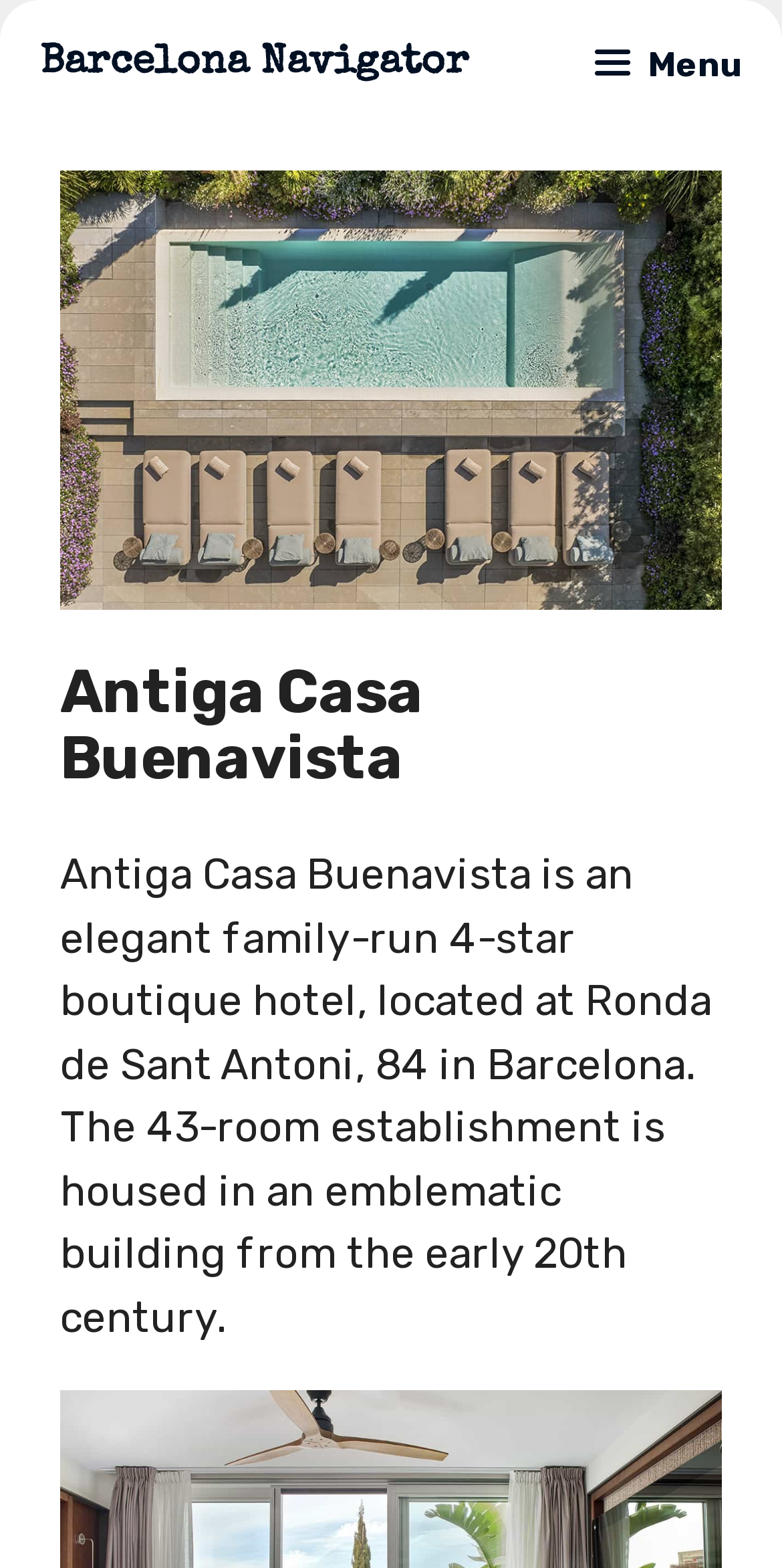Using the provided element description "Barcelona Navigator", determine the bounding box coordinates of the UI element.

[0.051, 0.013, 0.6, 0.07]